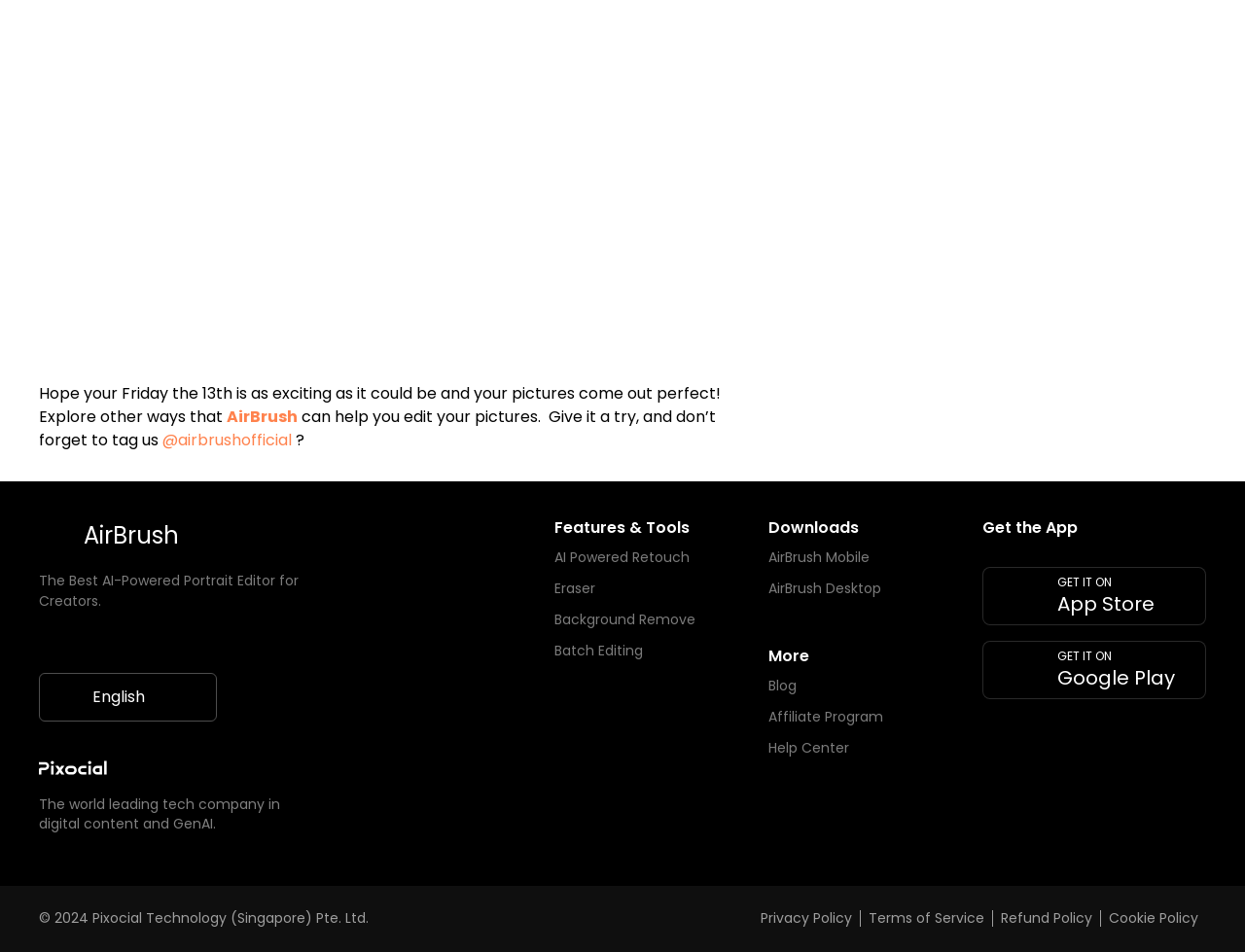Respond to the question below with a concise word or phrase:
What social media platforms are linked on the webpage?

TikTok, Instagram, Facebook, Twitter